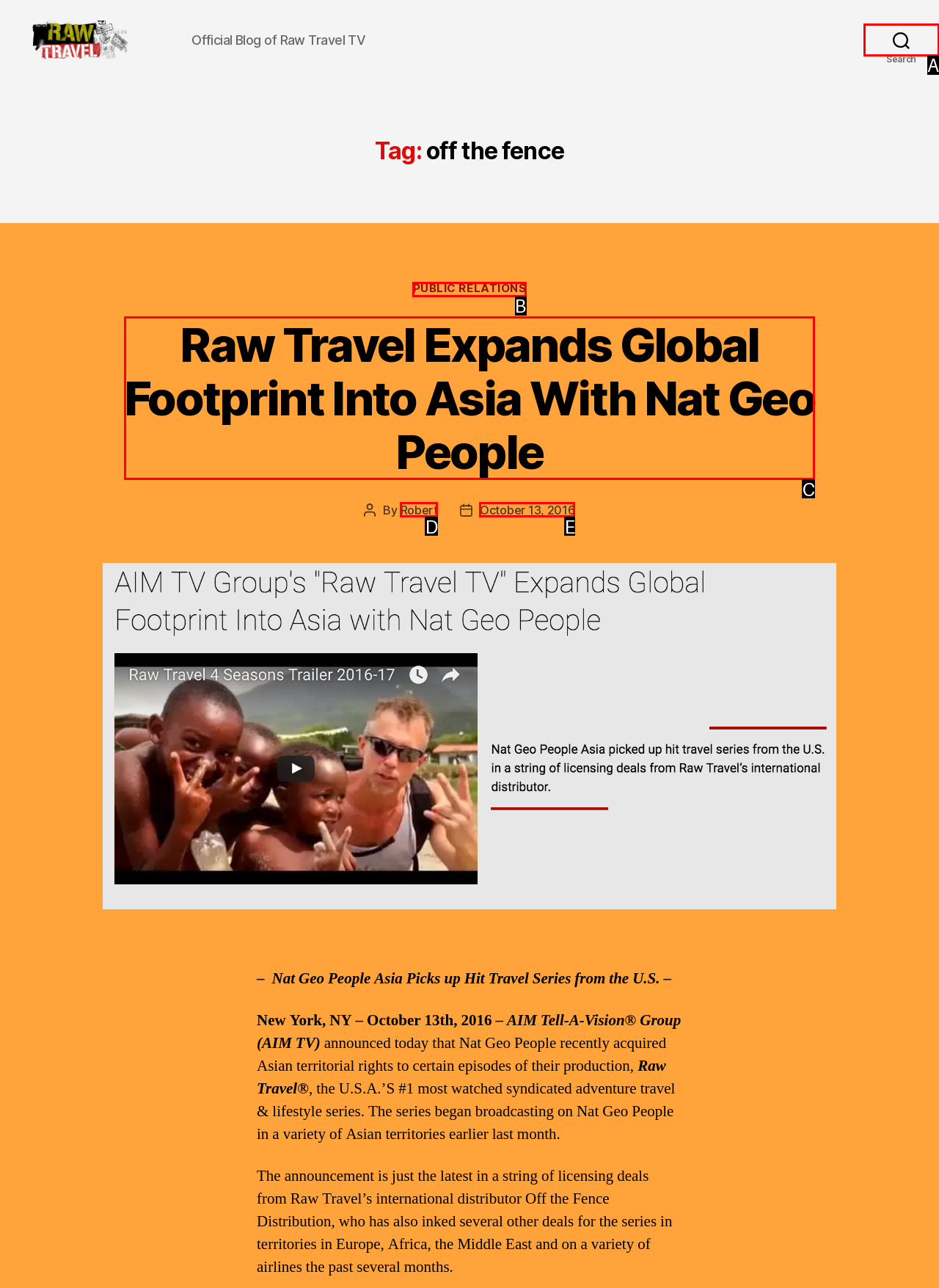Tell me which option best matches this description: Robert
Answer with the letter of the matching option directly from the given choices.

D